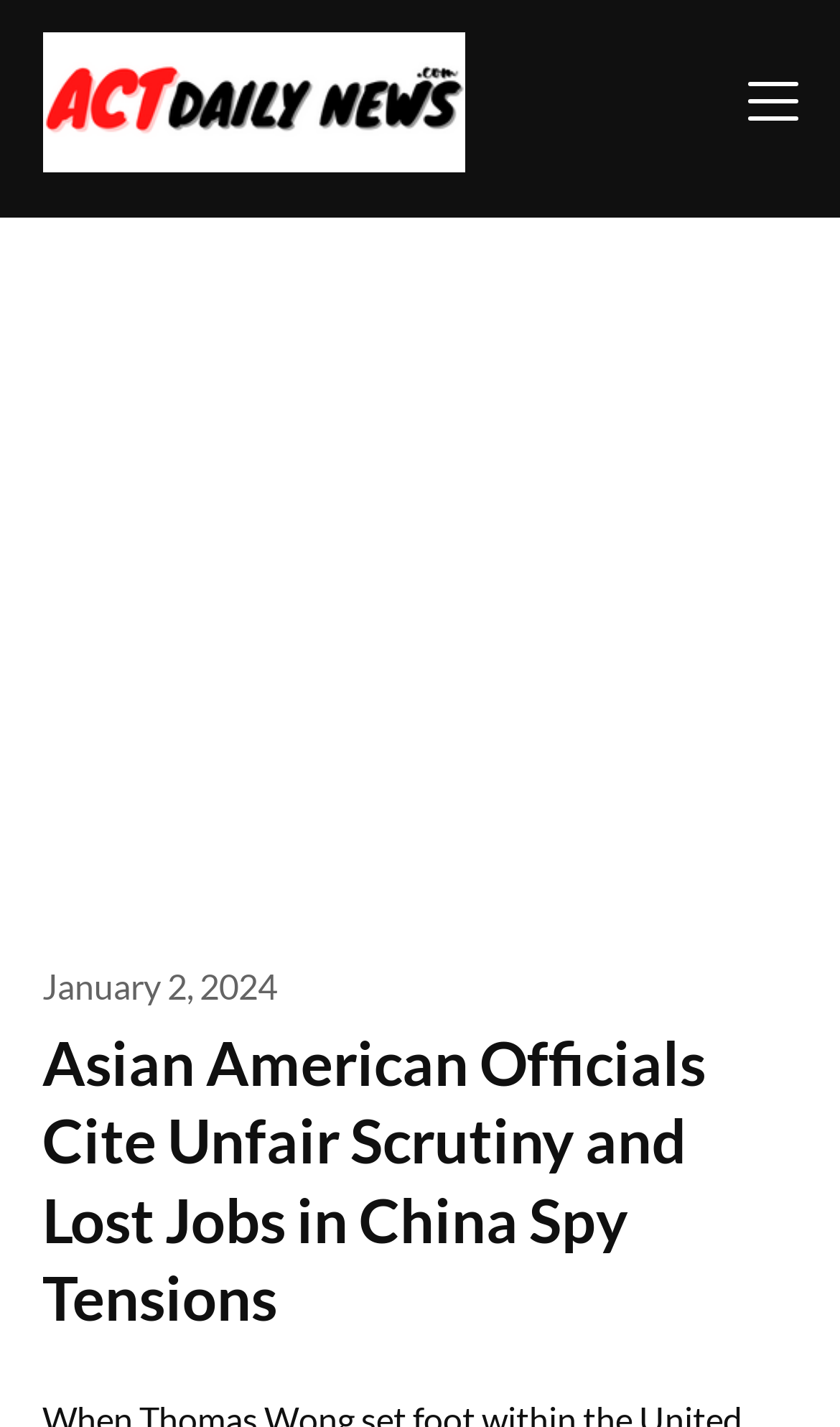Can you give a detailed response to the following question using the information from the image? What type of news does the website provide?

I found the types of news provided by the website by looking at the link element at the top of the webpage, which has the text 'Actdailynews.com Get Latest News, World News, Breaking News, Today's news'.